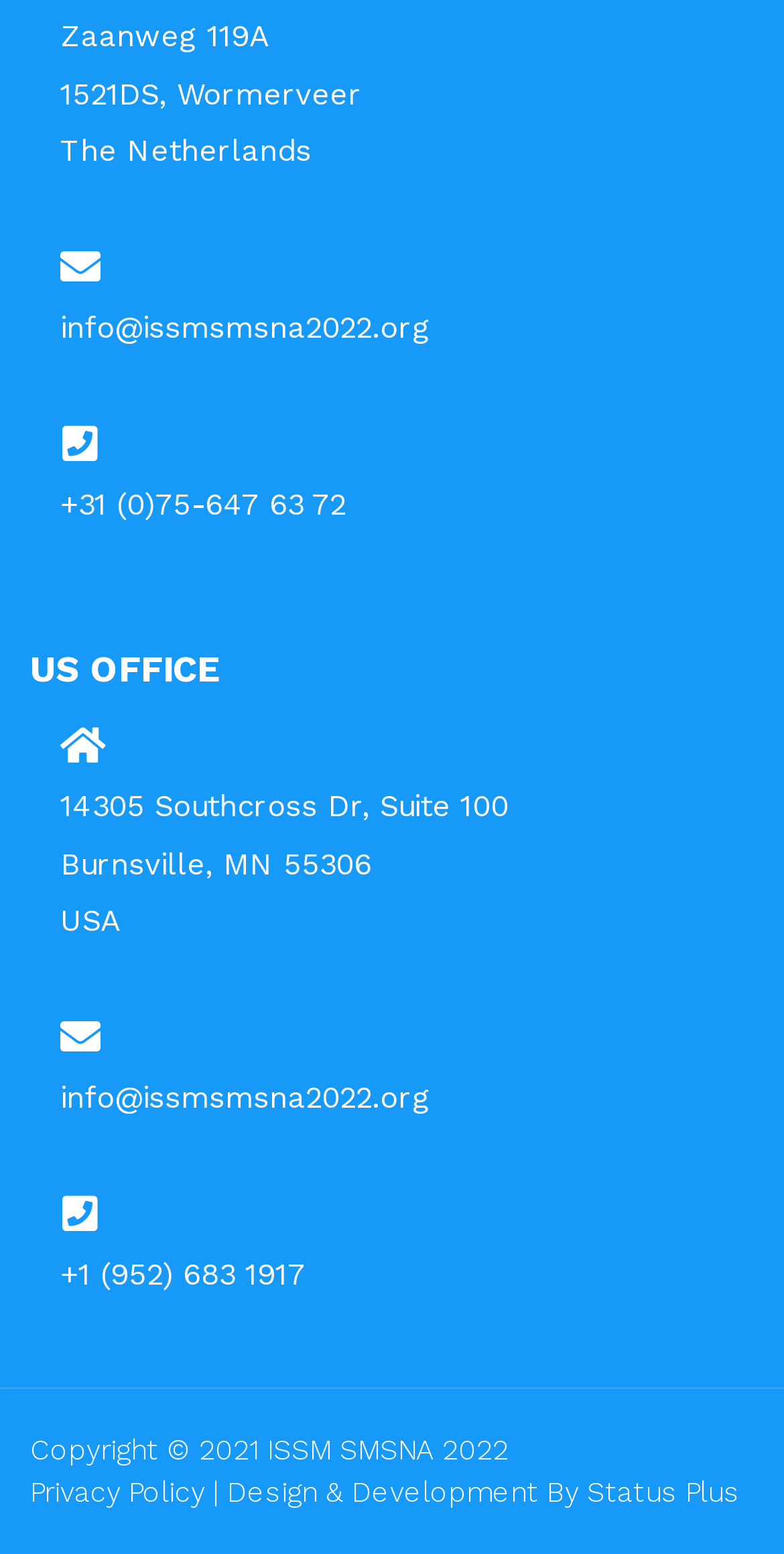What is the address in Wormerveer?
From the image, provide a succinct answer in one word or a short phrase.

Zaanweg 119A